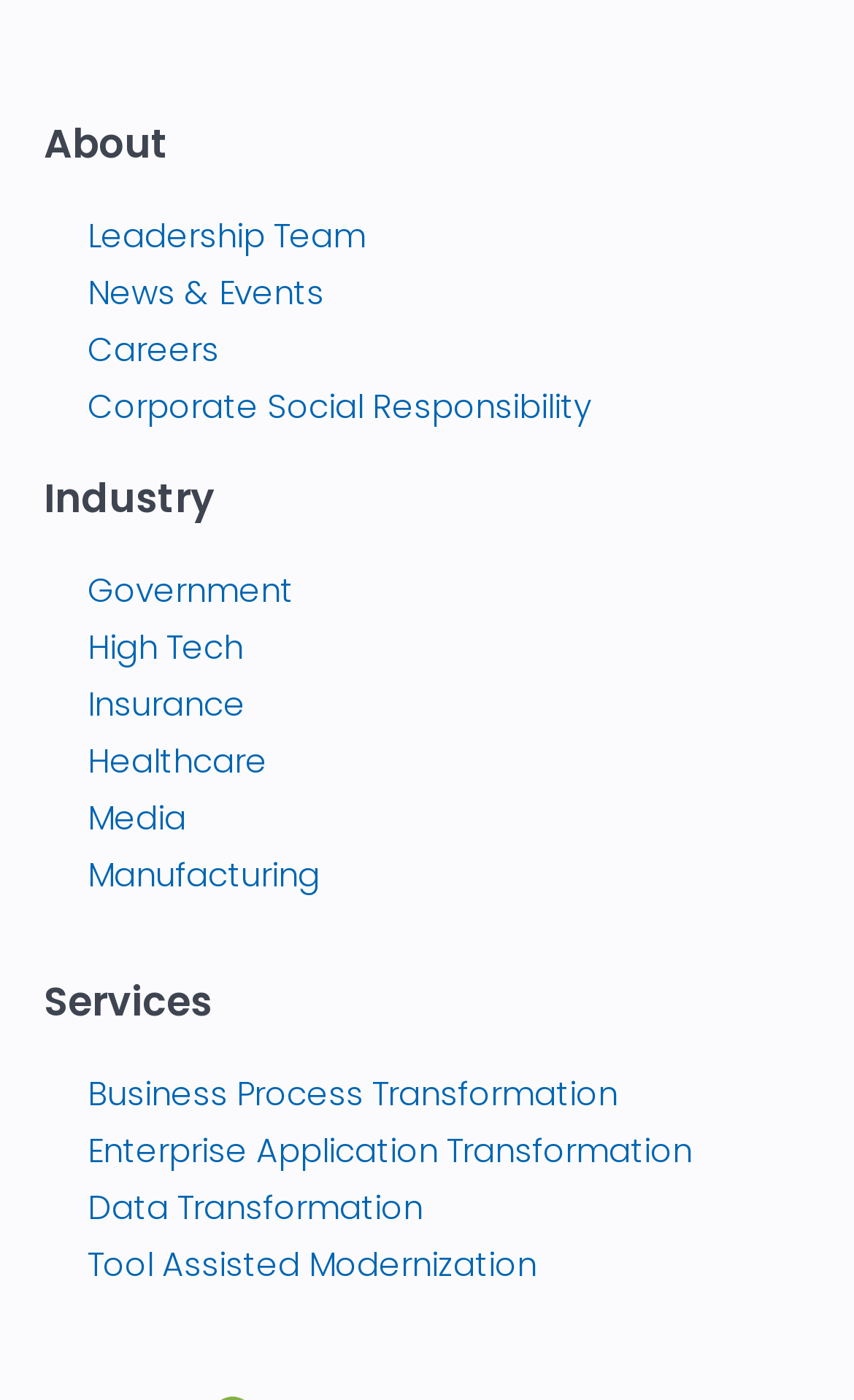Please specify the bounding box coordinates of the clickable section necessary to execute the following command: "explore industry".

[0.051, 0.337, 0.251, 0.376]